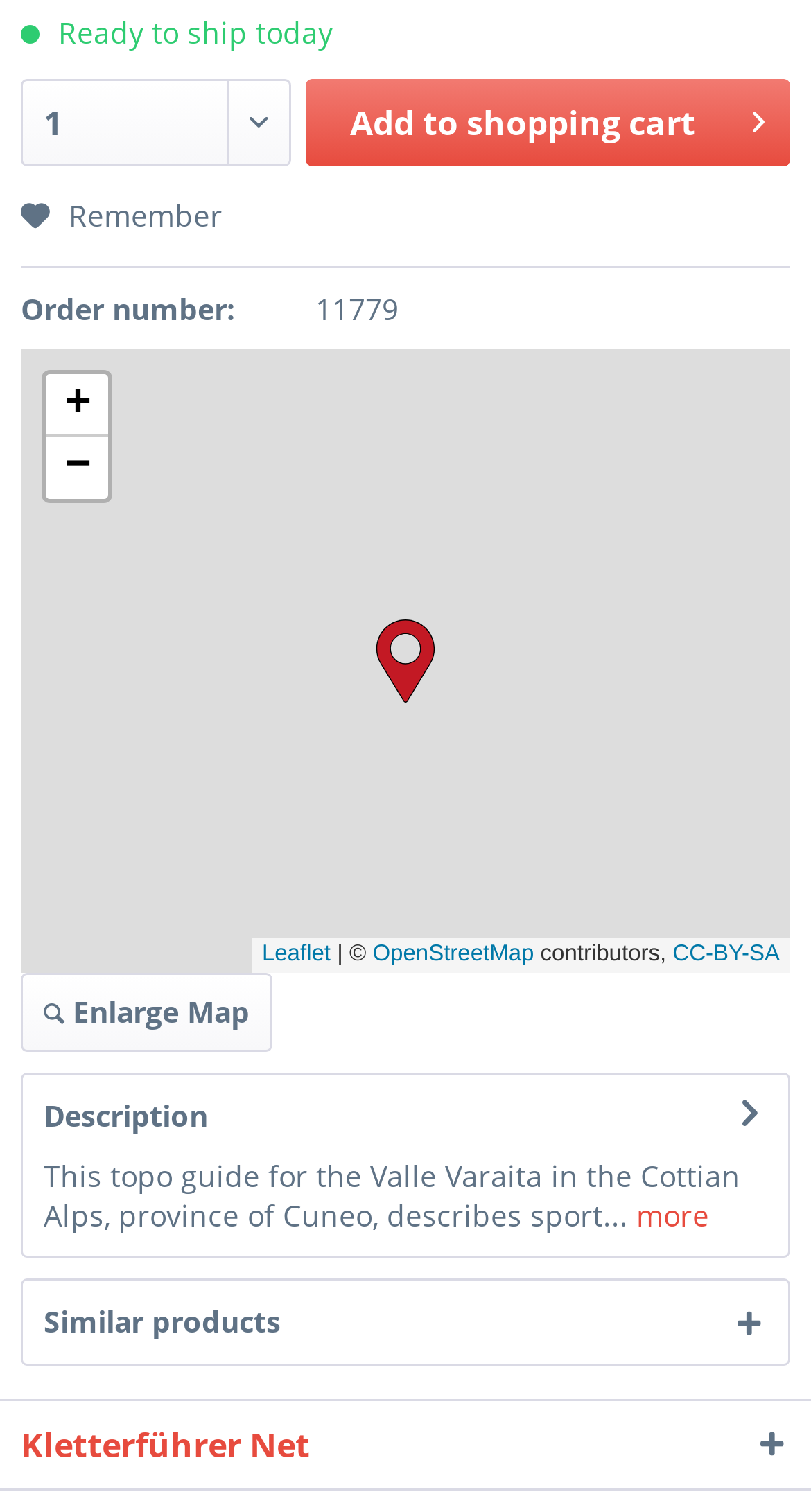Please provide a detailed answer to the question below based on the screenshot: 
What is the purpose of the 'Add to shopping cart' button?

The 'Add to shopping cart' button is used to add the product to the user's shopping cart, indicating their intention to purchase the item.